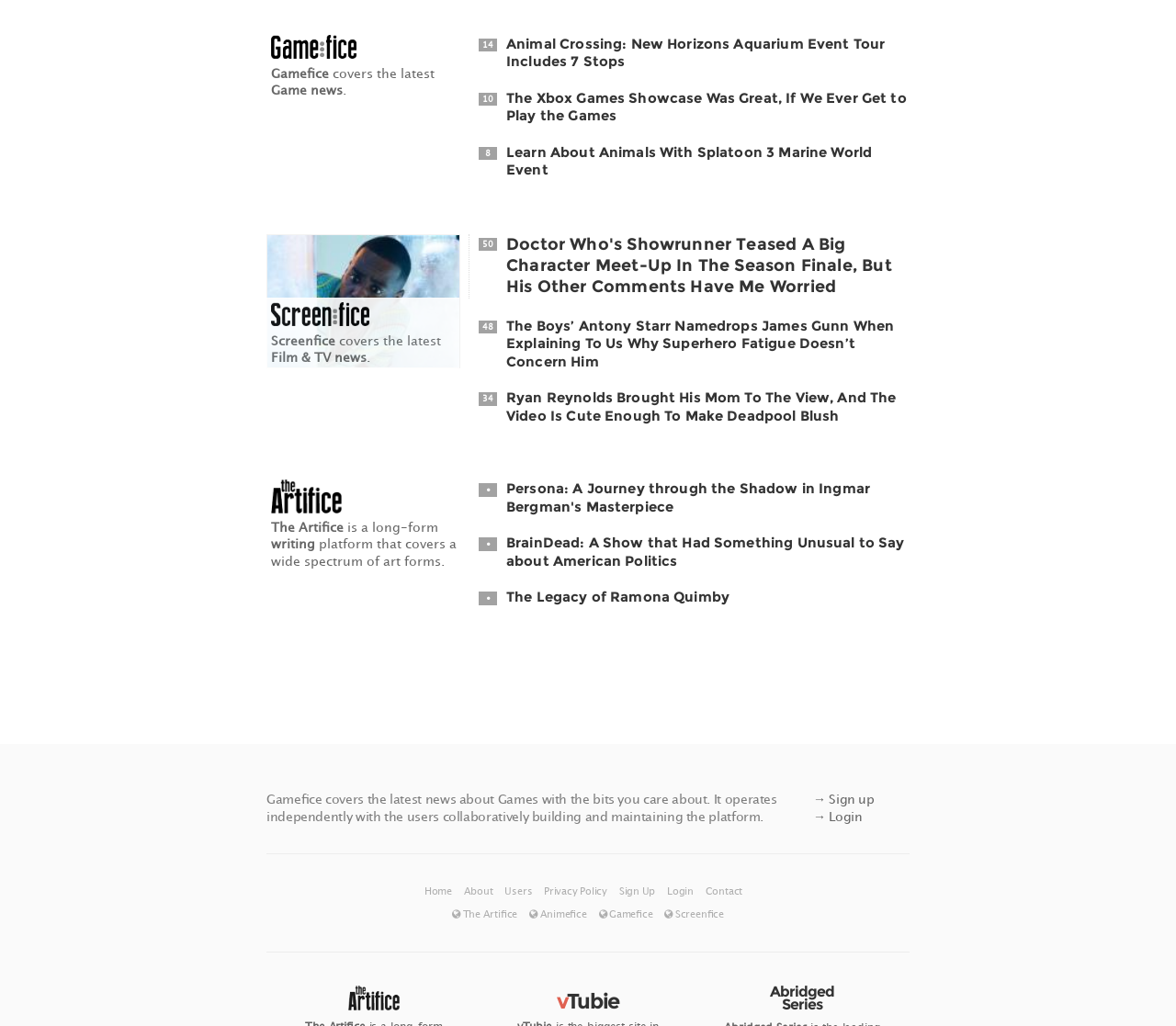Using the information shown in the image, answer the question with as much detail as possible: What is the name of the website that covers the latest news about Games?

I found the answer by looking at the top-left corner of the webpage, where there is a link with the text 'Gamefice' and an image with the same name. This suggests that Gamefice is the name of the website.